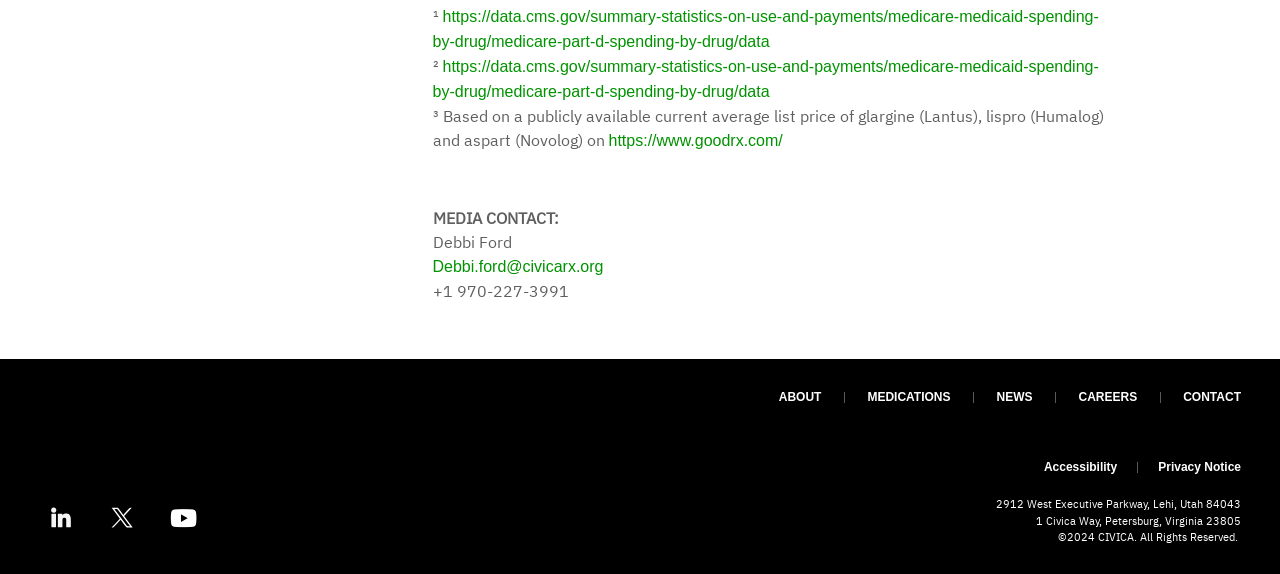Please identify the coordinates of the bounding box that should be clicked to fulfill this instruction: "Click the link to Medicare Part D spending by drug data".

[0.338, 0.014, 0.858, 0.087]